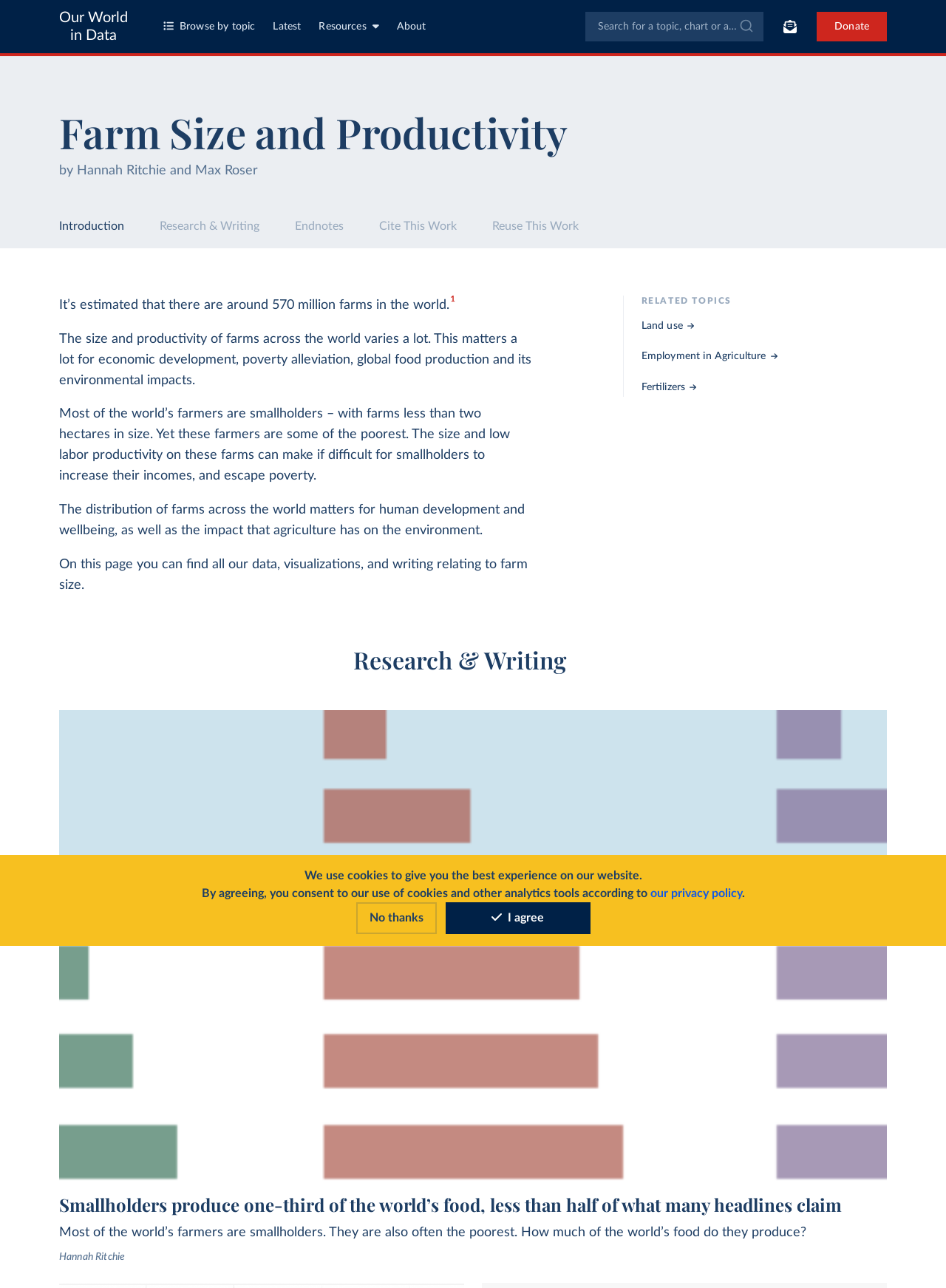Give a full account of the webpage's elements and their arrangement.

This webpage is about farm size and productivity, with a focus on smallholders and their role in global food production. At the top, there is a navigation menu with links to "Our World in Data", "Latest", "About", and a search bar. Below the navigation menu, there is a header section with the title "Farm Size and Productivity" and a subtitle "by Hannah Ritchie and Max Roser".

The main content of the page is divided into several sections. The first section provides an introduction to the topic, stating that there are around 570 million farms in the world and that most of them are smallholders. The text explains that the size and productivity of farms vary greatly and that this has significant implications for economic development, poverty alleviation, and the environment.

The next section appears to be a list of related topics, including "Land use", "Employment in Agriculture", and "Fertilizers". Below this, there is a section titled "Research & Writing" with a link to an article about smallholders producing one-third of the world's food.

The page also features a prominent image with a caption "Smallholders thumbnail", which is likely related to the article mentioned above. At the bottom of the page, there is a section about cookies and privacy policy, with buttons to accept or reject cookies.

On the right side of the page, there are several buttons, including "Toggle topics menu", "Toggle resources menu", "Toggle subscribe menu", and "Donate". There is also a search bar with a submit button.